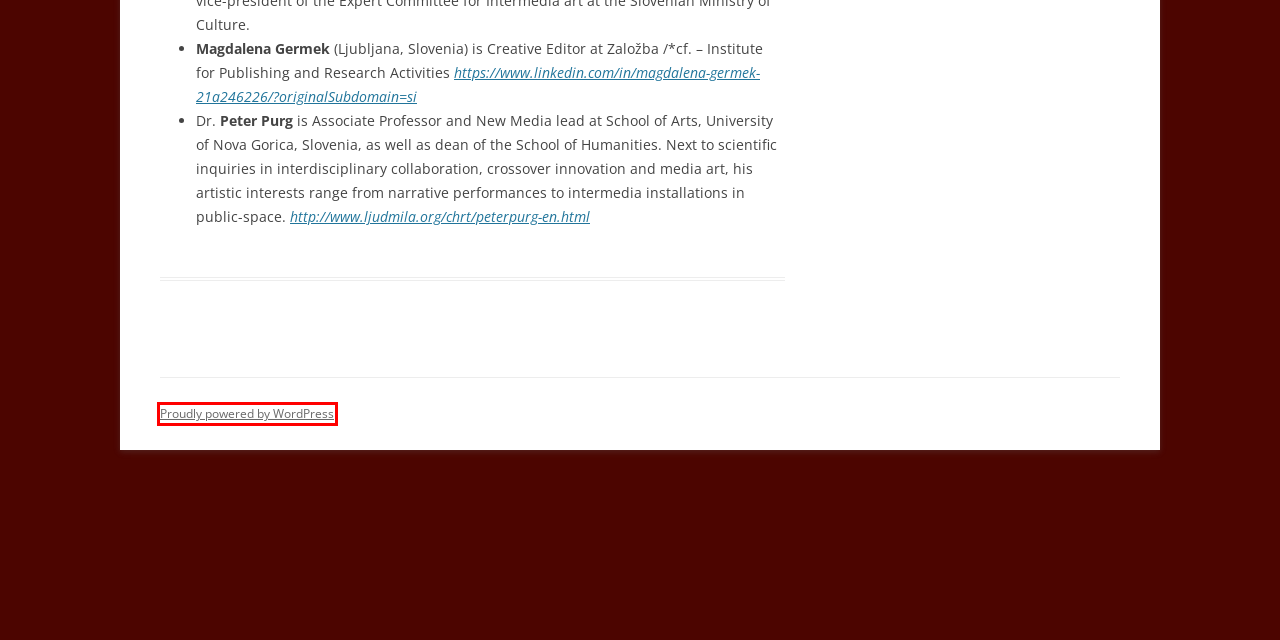Examine the screenshot of a webpage featuring a red bounding box and identify the best matching webpage description for the new page that results from clicking the element within the box. Here are the options:
A. [ISEA2006] | ISEA Symposium Archives
B. [ISEA2000] | ISEA Symposium Archives
C. [ISEA94] | ISEA Symposium Archives
D. [ISEA96] | ISEA Symposium Archives
E. [FISEA’93] | ISEA Symposium Archives
F. [ISEA97] | ISEA Symposium Archives
G. Blog Tool, Publishing Platform, and CMS – WordPress.org
H. [ISEA95] | ISEA Symposium Archives

G